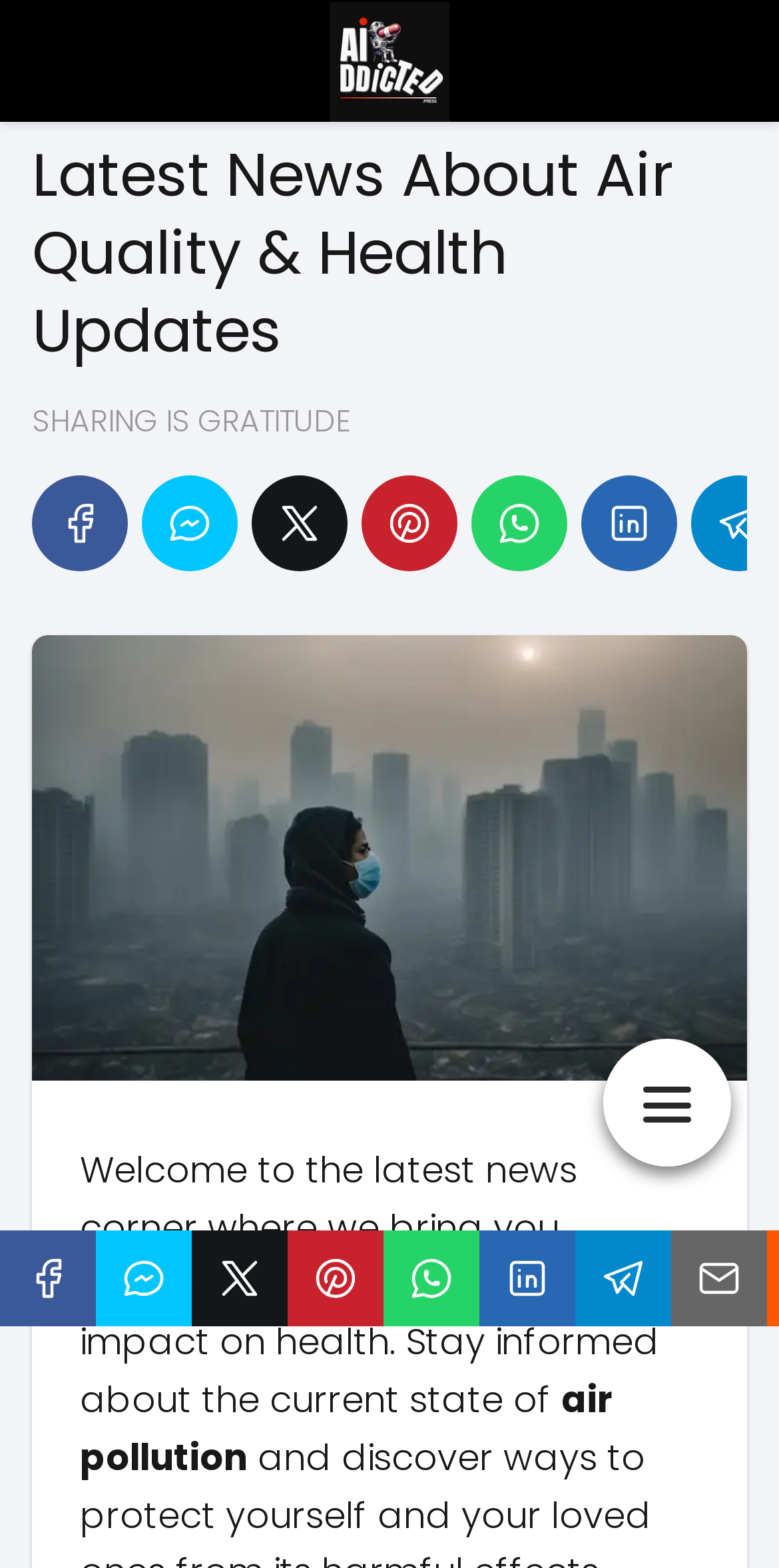What is the purpose of the webpage?
Please answer the question as detailed as possible based on the image.

Based on the static text 'Welcome to the latest news corner where we bring you updates on air quality and its impact on health. Stay informed about the current state of air pollution', it is clear that the purpose of the webpage is to inform visitors about air quality and its impact on health.